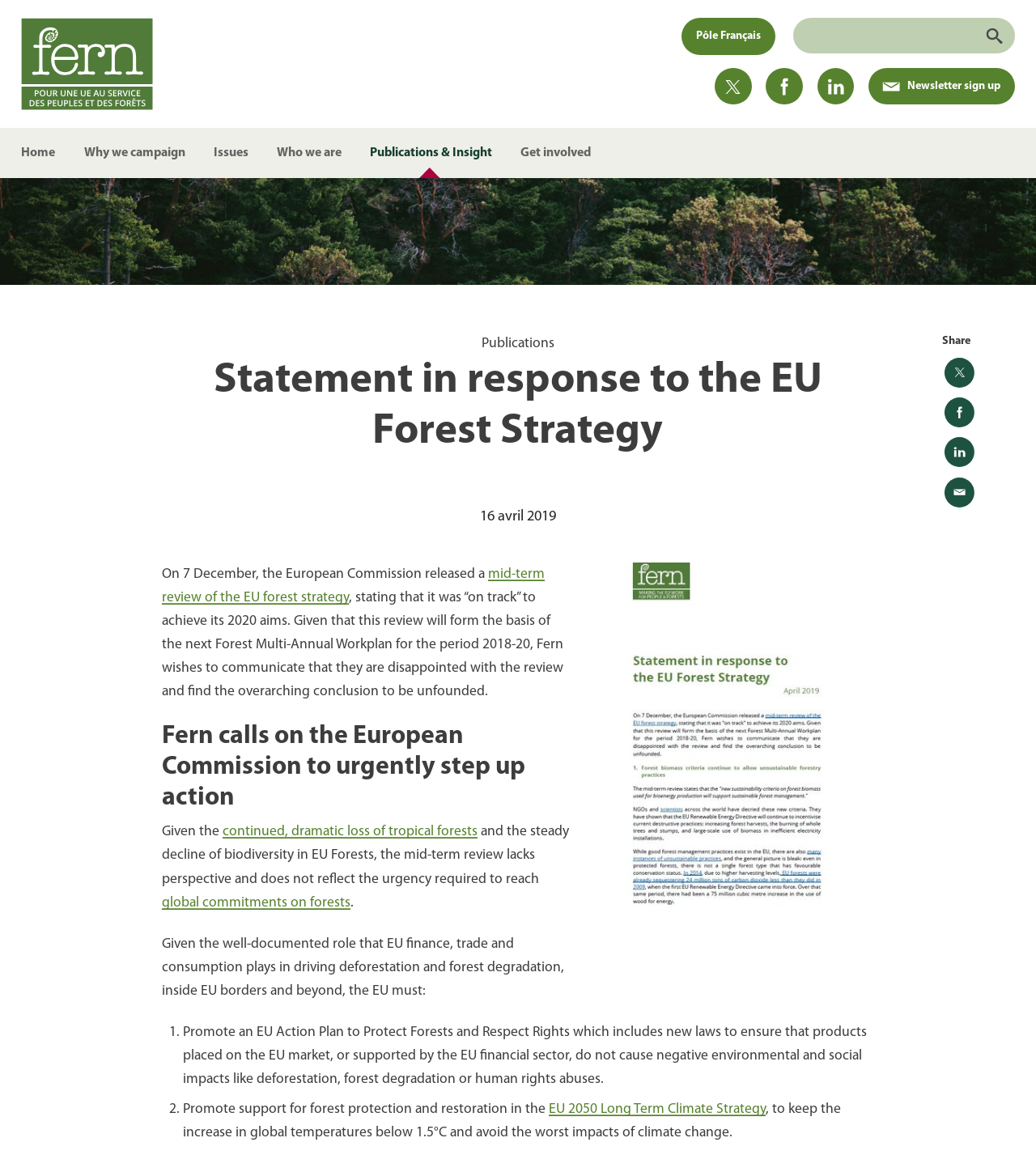Please specify the coordinates of the bounding box for the element that should be clicked to carry out this instruction: "Read the statement in response to the EU Forest Strategy". The coordinates must be four float numbers between 0 and 1, formatted as [left, top, right, bottom].

[0.569, 0.487, 0.844, 0.818]